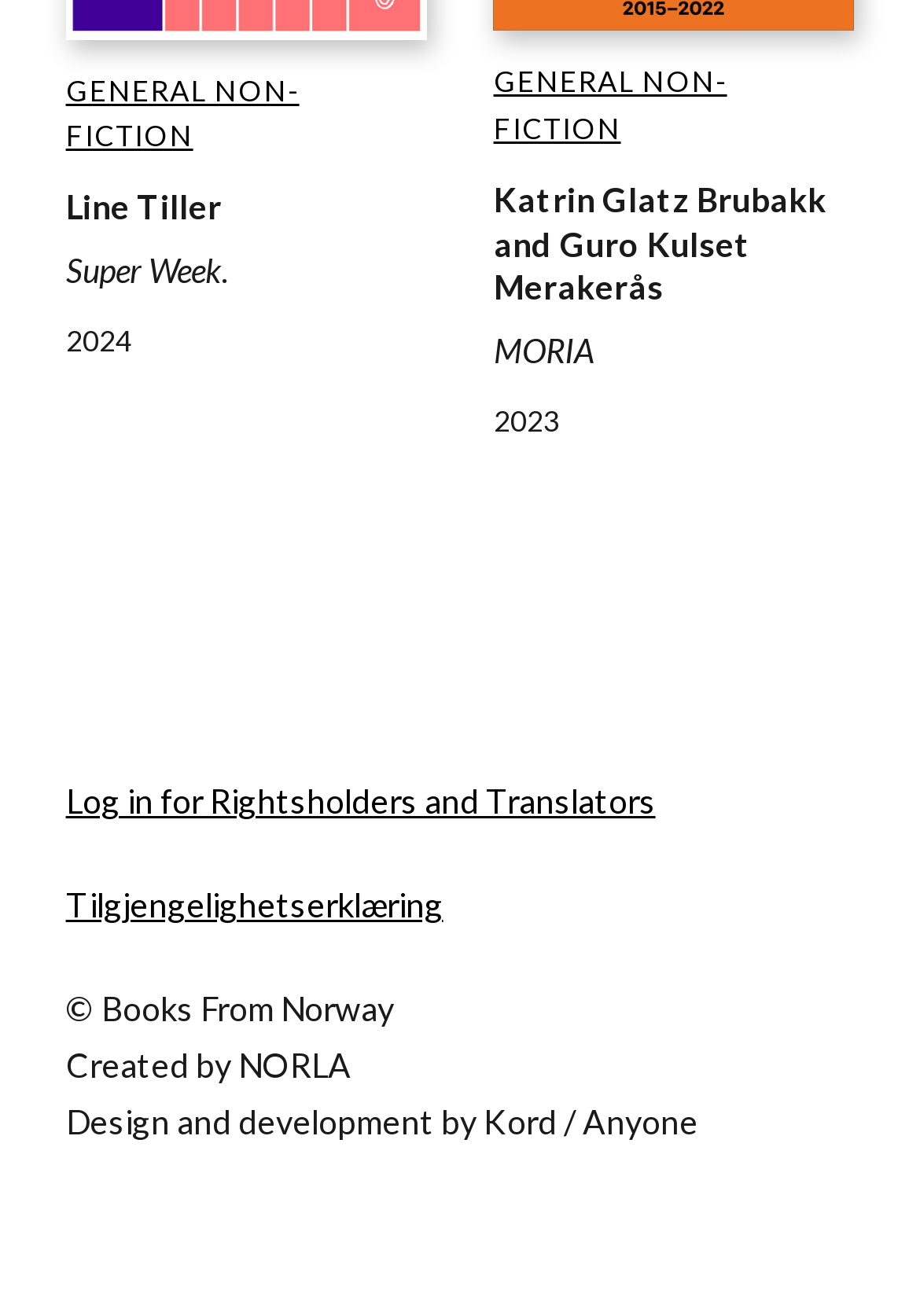Please locate the bounding box coordinates for the element that should be clicked to achieve the following instruction: "Search for something". Ensure the coordinates are given as four float numbers between 0 and 1, i.e., [left, top, right, bottom].

None